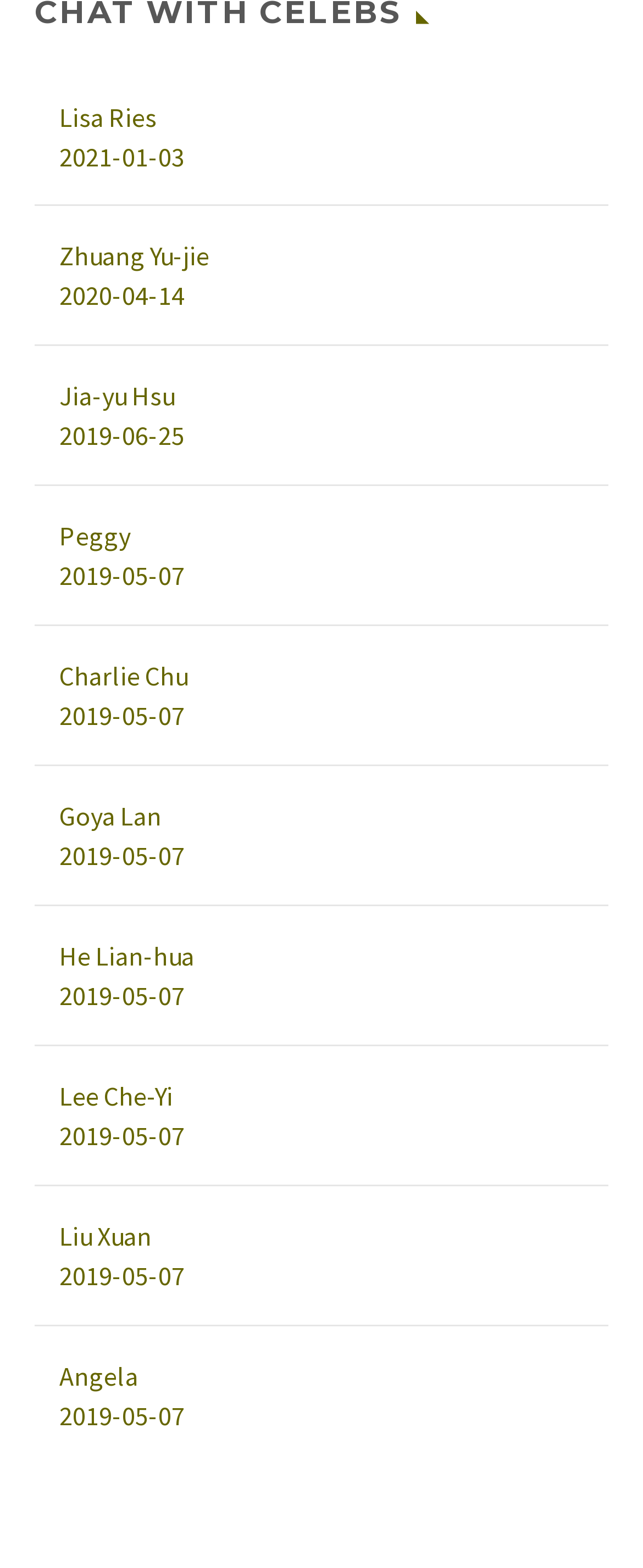Identify the coordinates of the bounding box for the element described below: "Peggy". Return the coordinates as four float numbers between 0 and 1: [left, top, right, bottom].

[0.092, 0.329, 0.287, 0.356]